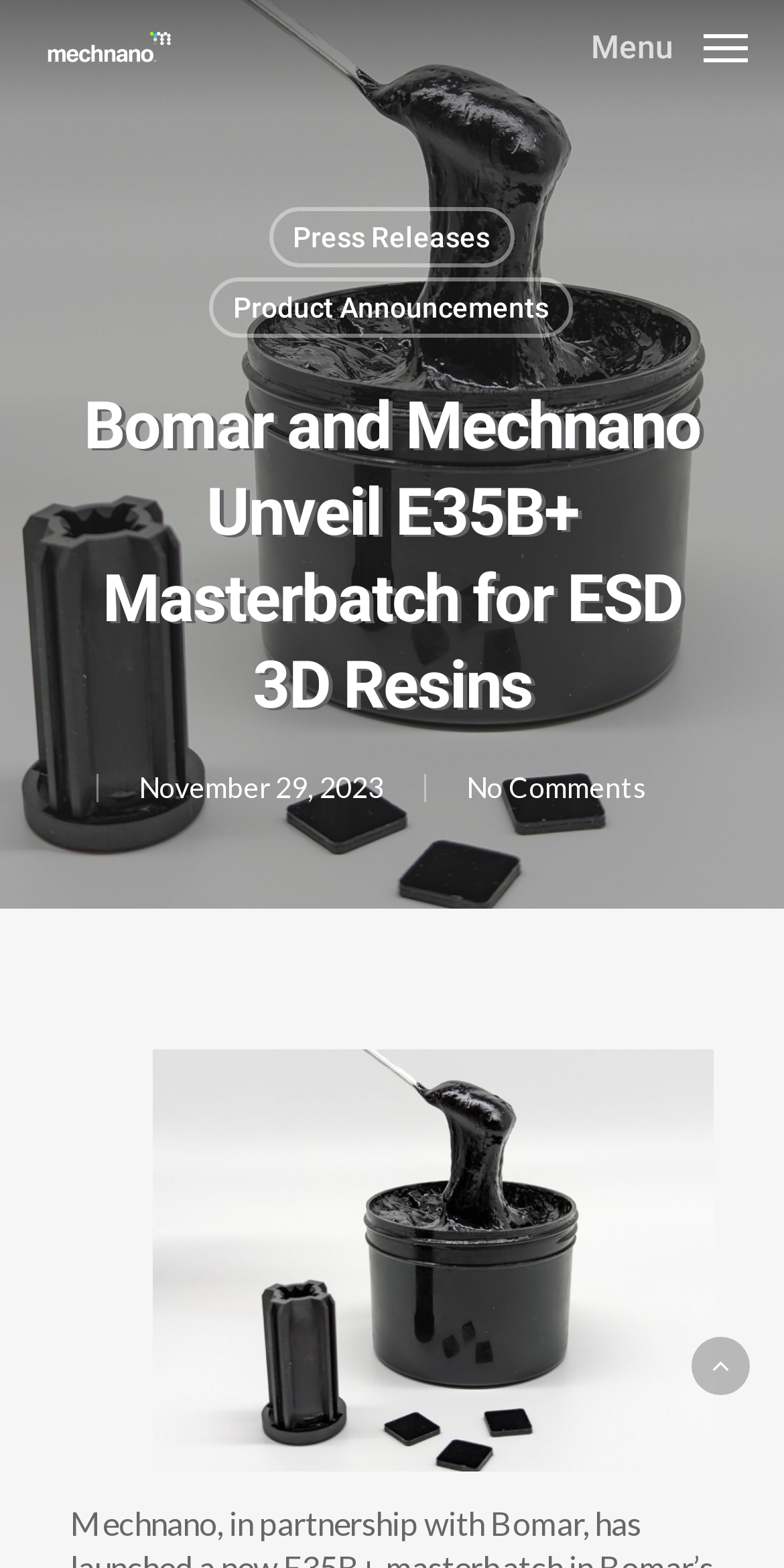Articulate a detailed summary of the webpage's content and design.

The webpage appears to be a press release or news article about the unveiling of E35B+ Masterbatch for ESD 3D Resins by Bomar and Mechnano. 

At the top left of the page, there is a logo of Mechnano, which is represented by three identical images. 

On the top right, there is a navigation menu that is not expanded by default. 

Below the logo, there are three links: 'Press Releases', 'Product Announcements', and another link with no text. 

The main heading of the page, 'Bomar and Mechnano Unveil E35B+ Masterbatch for ESD 3D Resins', is centered near the top of the page. 

Below the heading, there is a date 'November 29, 2023', and a link 'No Comments' on the right side of the date. 

The webpage also contains a short description of the E35B+ Masterbatch, which offers 2.5 times higher CNT concentration compared to Mechnano's original E35A ESD Masterbatch.